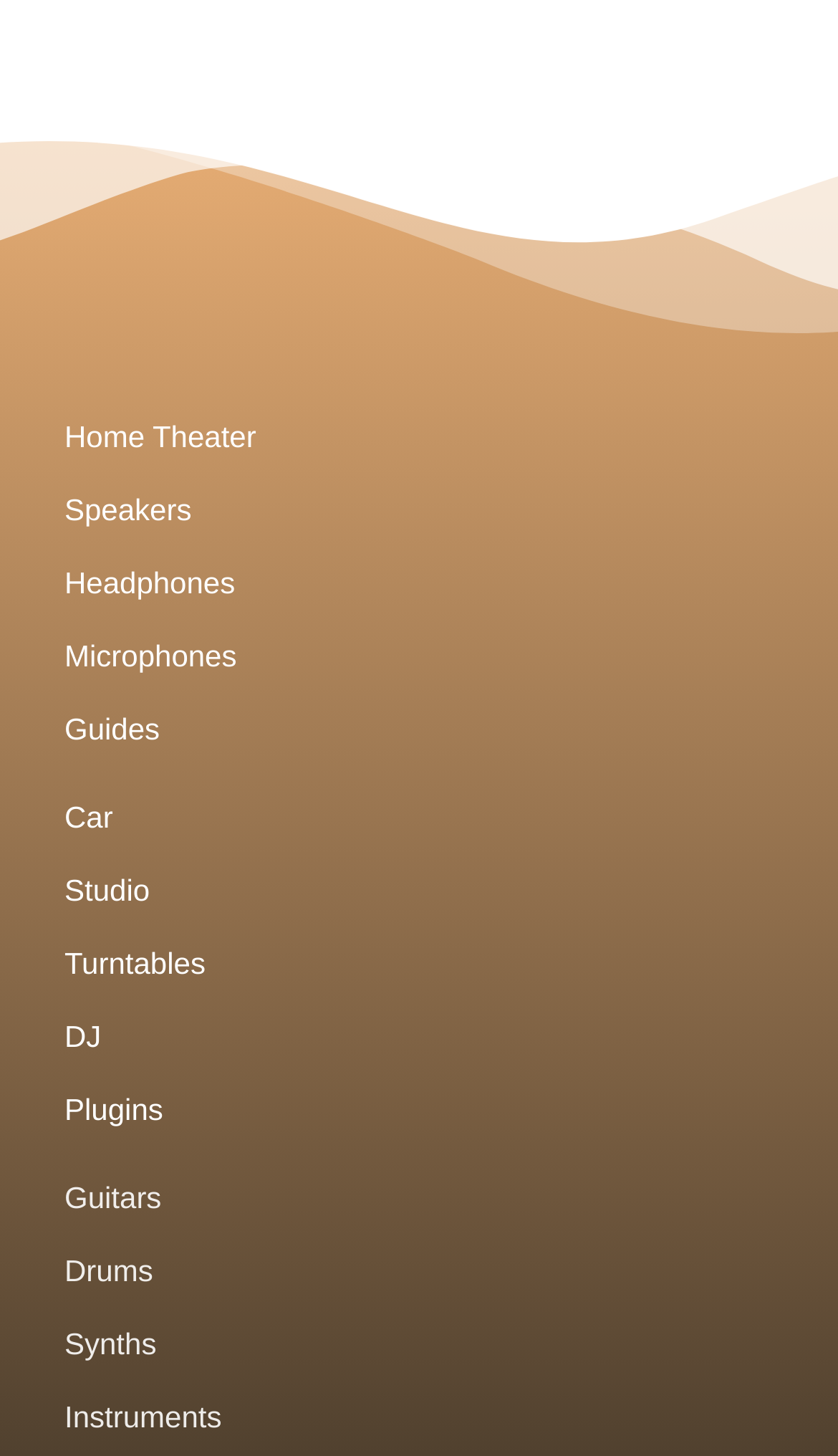What is the category of audio equipment listed above 'Turntables'?
Answer the question with just one word or phrase using the image.

Studio